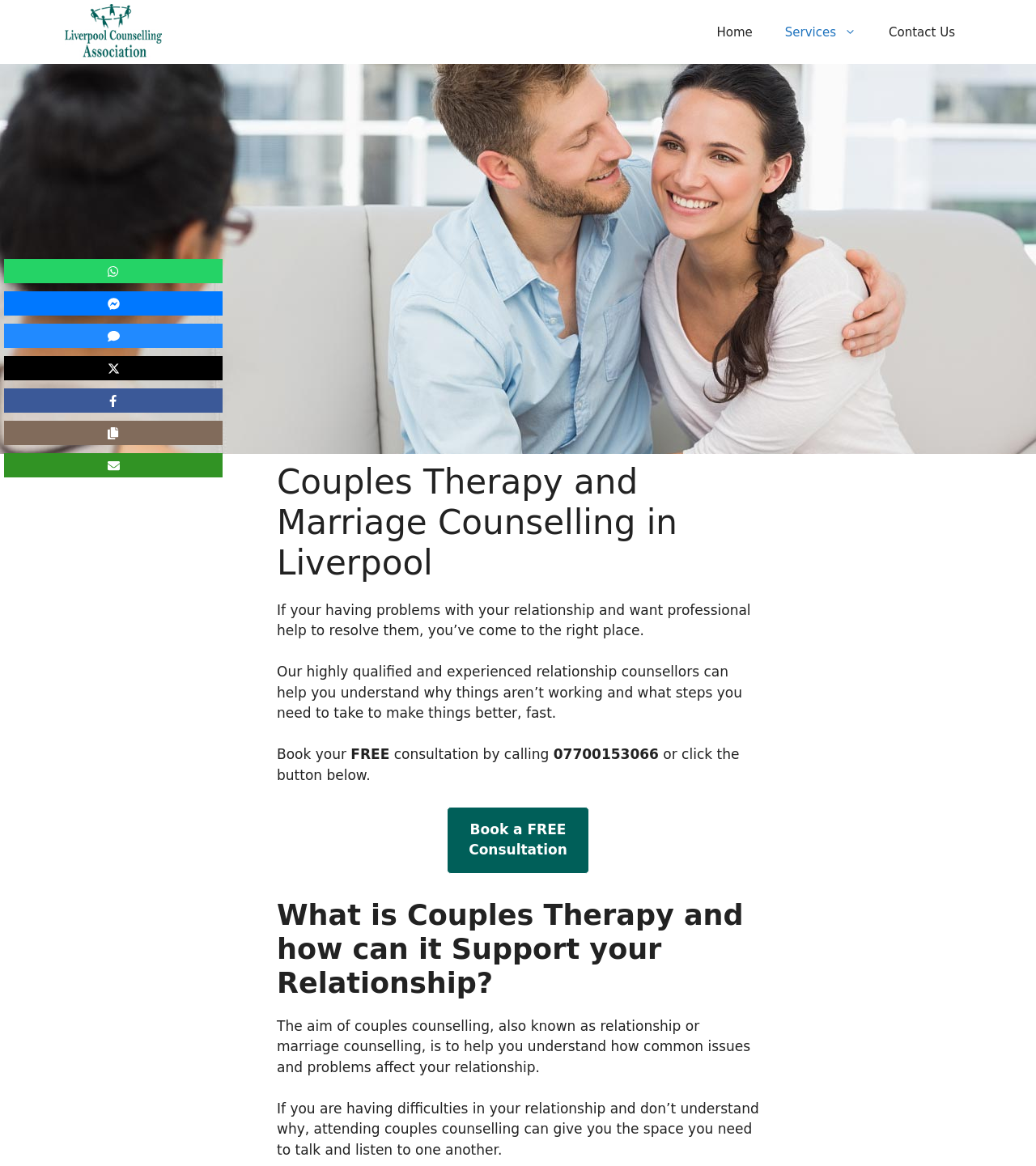Could you provide the bounding box coordinates for the portion of the screen to click to complete this instruction: "Click the 'Services' link"?

[0.742, 0.007, 0.842, 0.049]